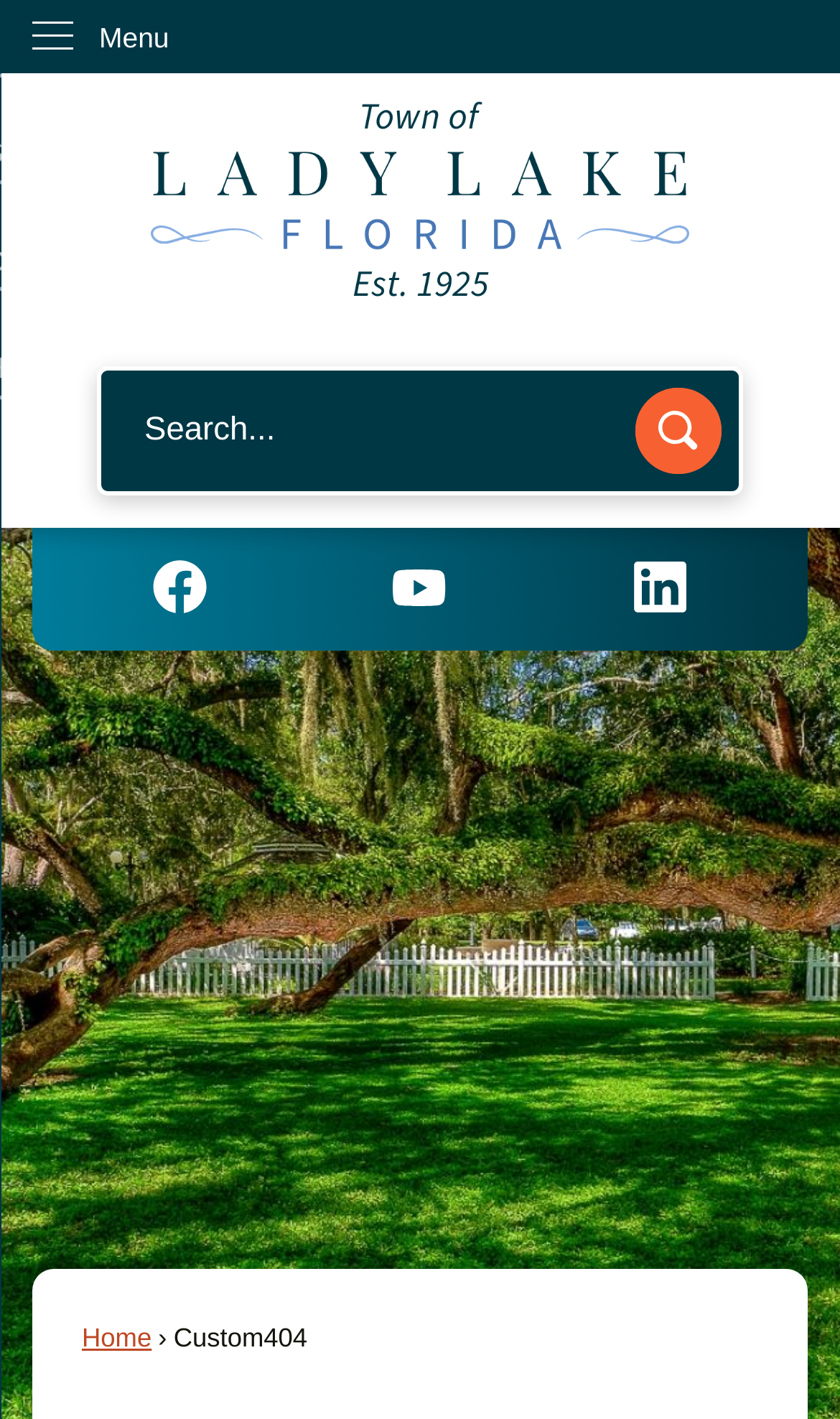Could you specify the bounding box coordinates for the clickable section to complete the following instruction: "Go to Facebook page"?

[0.183, 0.395, 0.247, 0.433]